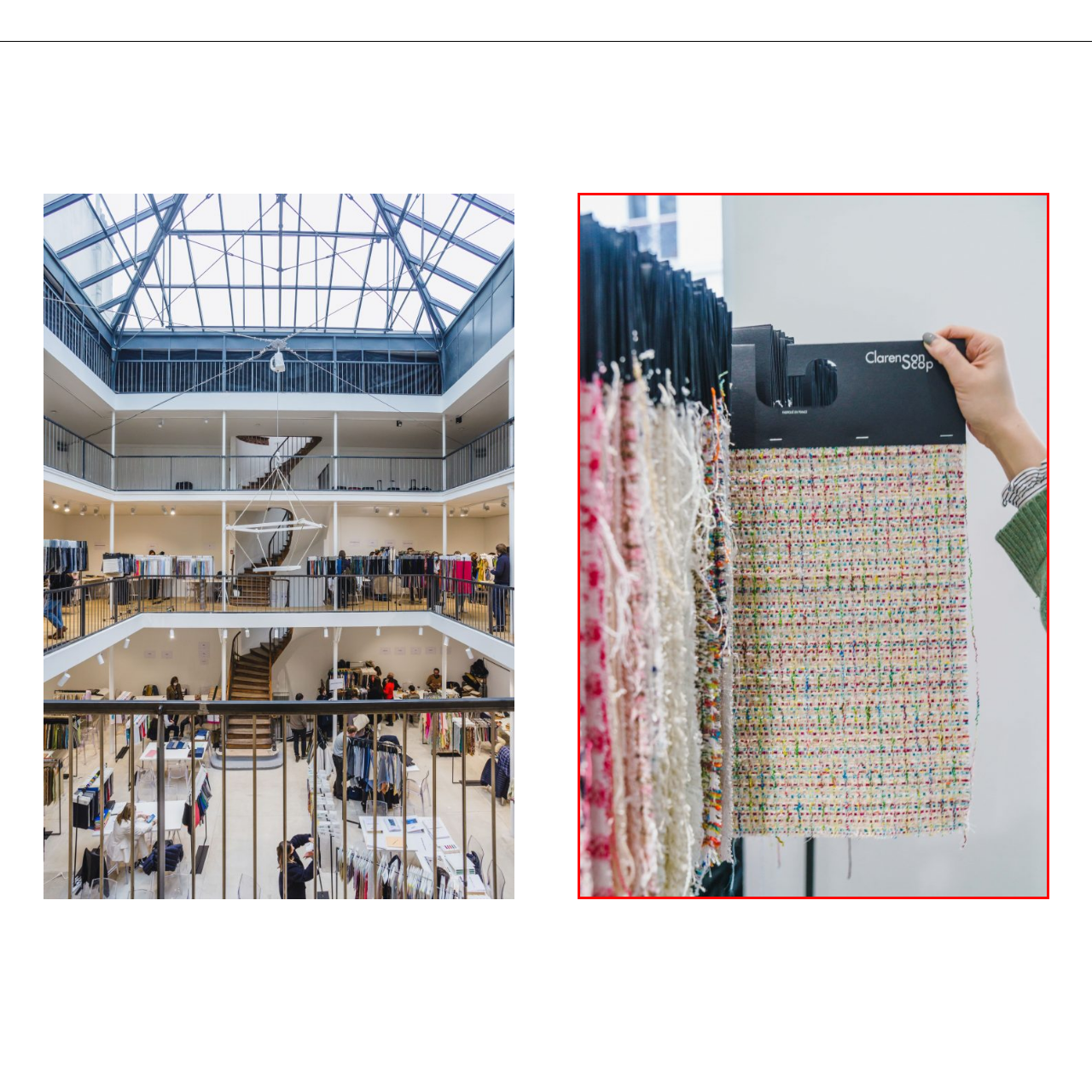What is the setting of the image?
Direct your attention to the image inside the red bounding box and provide a detailed explanation in your answer.

The setting appears to be a design studio or fabric showroom, indicative of creative exploration and inspiration in fabric selection, as evidenced by the display rack with various fabric samples and the person examining the swatch.